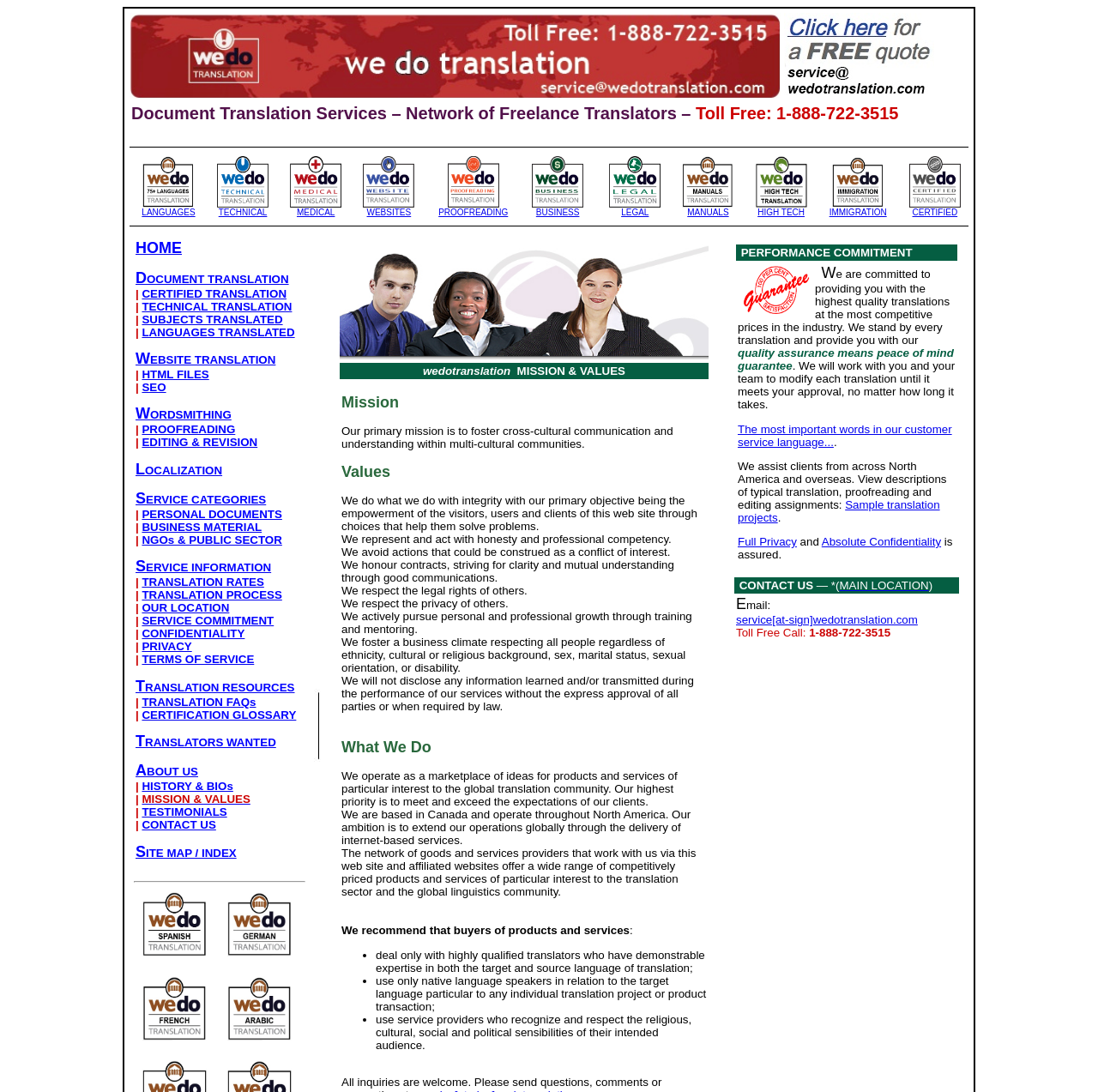Provide the bounding box coordinates for the UI element described in this sentence: "NGOs & PUBLIC SECTOR". The coordinates should be four float values between 0 and 1, i.e., [left, top, right, bottom].

[0.129, 0.488, 0.257, 0.5]